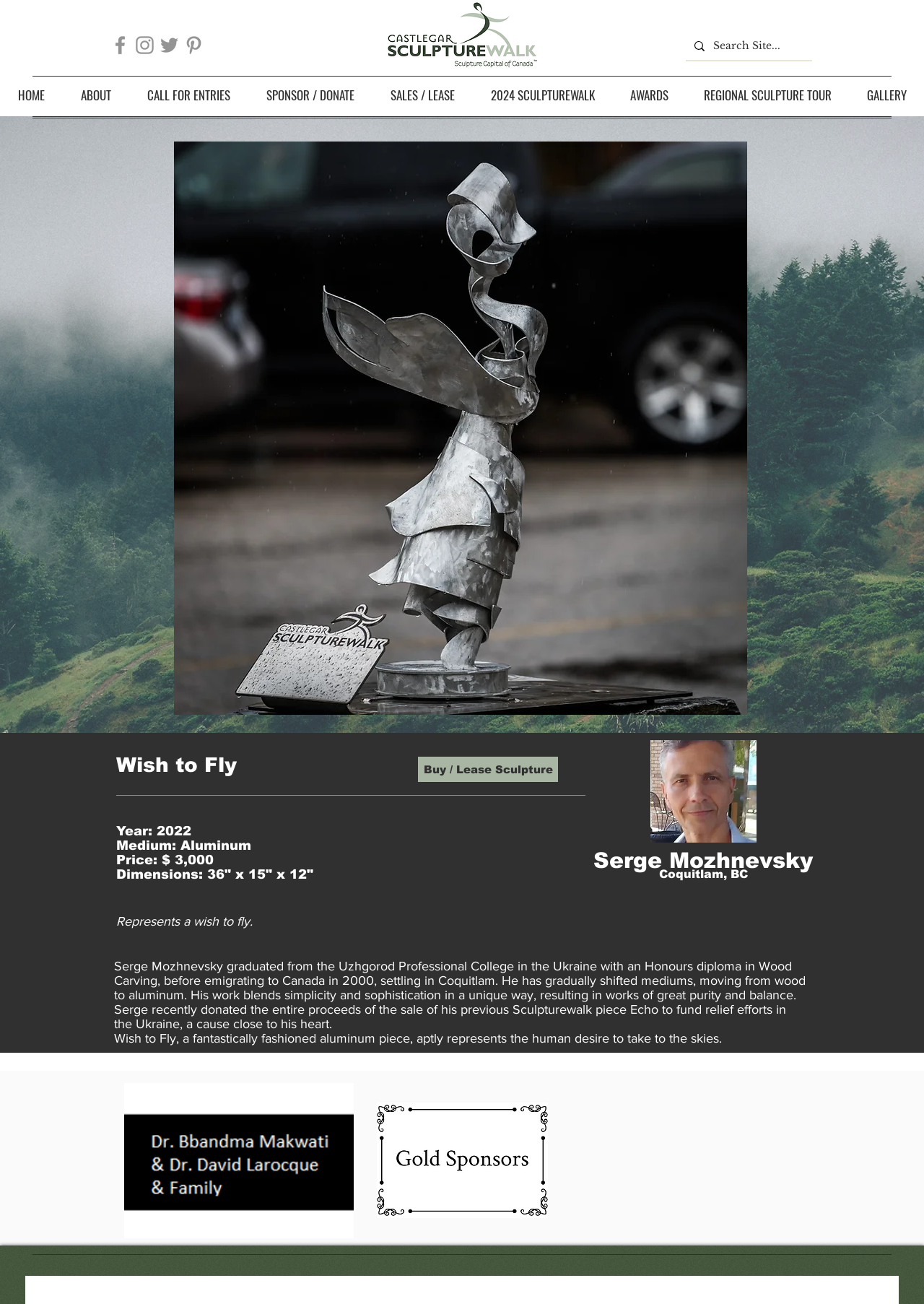Determine the bounding box coordinates for the region that must be clicked to execute the following instruction: "Search the site".

[0.742, 0.025, 0.879, 0.046]